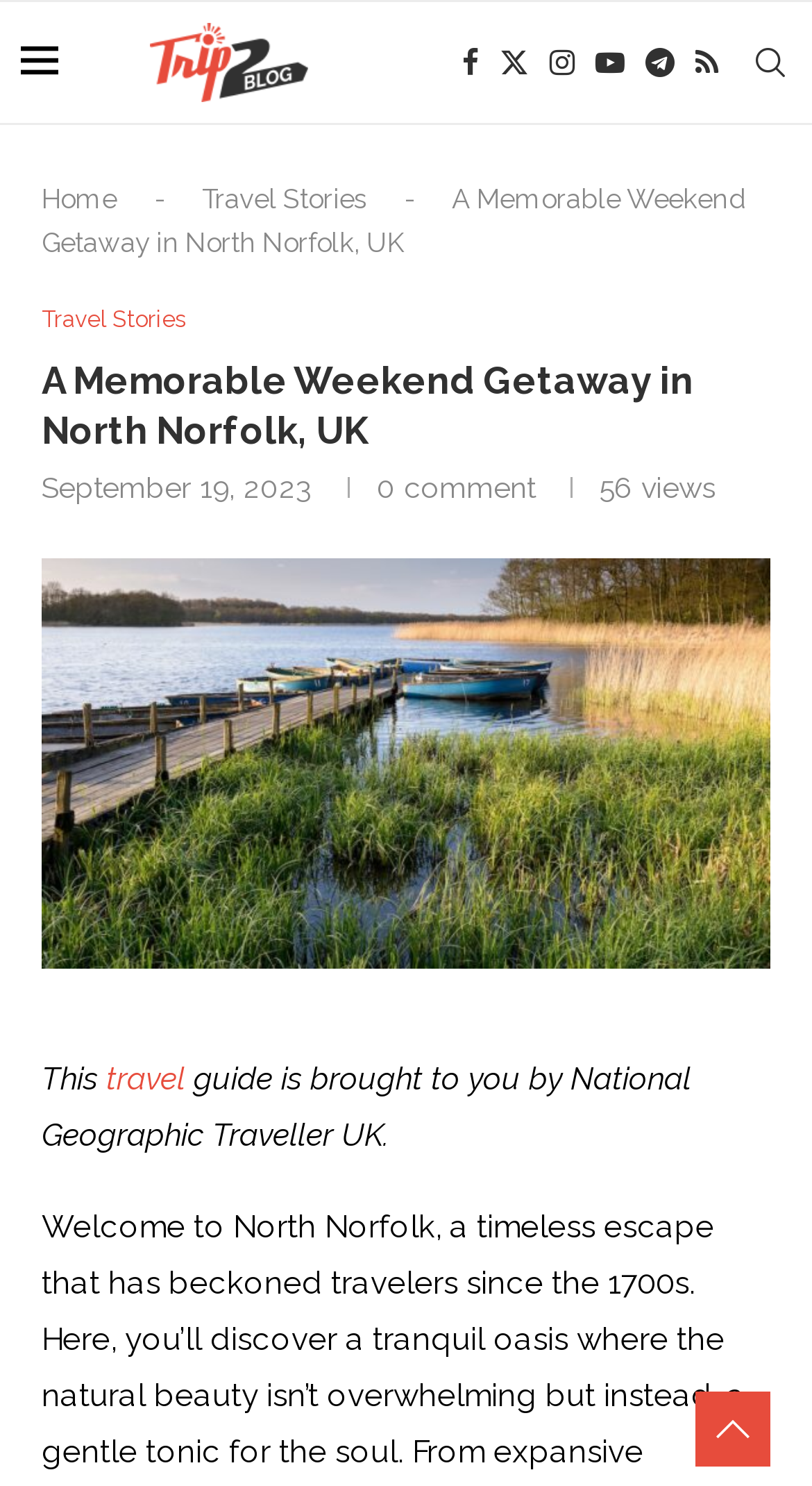Describe the webpage in detail, including text, images, and layout.

This webpage is a travel guide for a weekend getaway in North Norfolk, UK. At the top, there is a layout table that spans almost the entire width of the page, containing several elements. On the left side, there is an image, followed by a link to "Trip2 Blog" with an accompanying image. On the right side, there are links to various social media platforms, including Facebook, Twitter, Instagram, YouTube, Telegram, and RSS.

Below the layout table, there is a navigation section with breadcrumbs, featuring links to "Home" and "Travel Stories", separated by a hyphen. The title of the webpage, "A Memorable Weekend Getaway in North Norfolk, UK", is displayed prominently in this section.

Further down, there is a heading with the same title as the webpage, followed by a time element showing the date "September 19, 2023". Next to it, there are two static text elements displaying "0 comment" and "56 views".

The main content of the webpage starts with a link to "Weekend Getaway", accompanied by a large image that spans almost the entire width of the page. The text "This travel guide is brought to you by National Geographic Traveller UK" is displayed below the image.

Overall, the webpage has a clean and organized structure, with clear headings and concise text, making it easy to navigate and read.